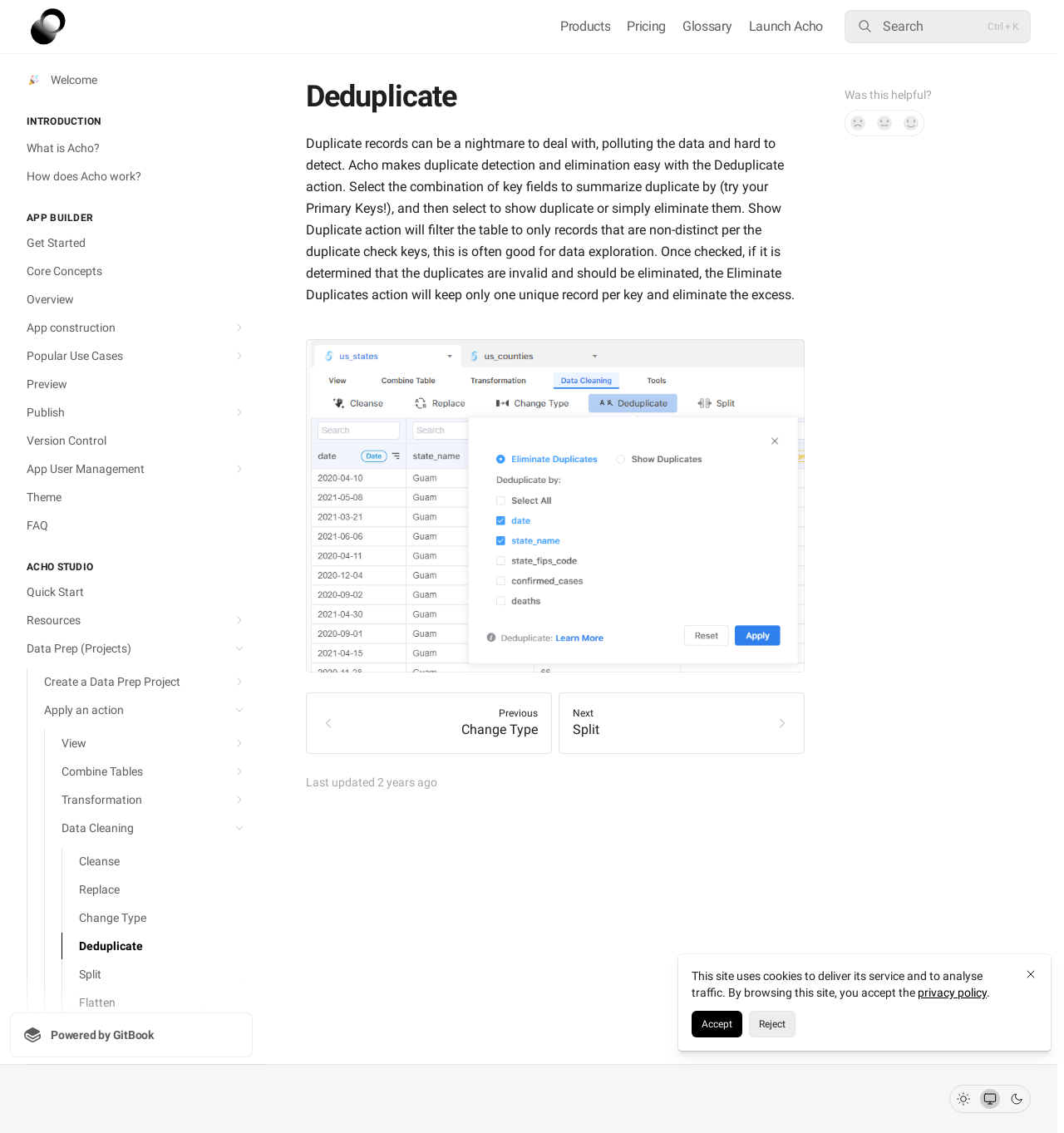What is the function of the 'Show Duplicate' action?
Provide a thorough and detailed answer to the question.

The 'Show Duplicate' action filters the table to only show records that are non-distinct per the duplicate check keys, which is useful for data exploration.